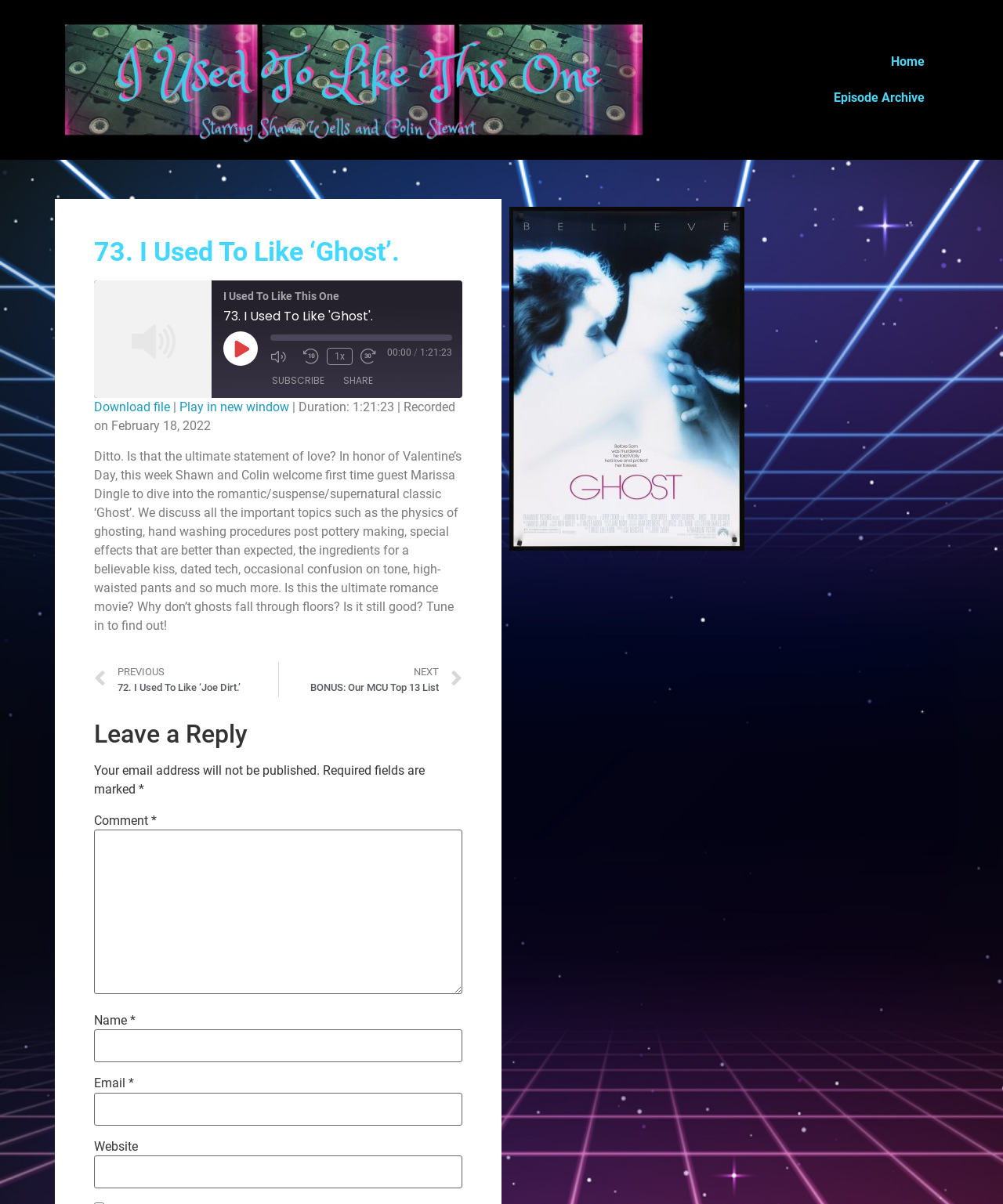Please indicate the bounding box coordinates for the clickable area to complete the following task: "Subscribe to the podcast". The coordinates should be specified as four float numbers between 0 and 1, i.e., [left, top, right, bottom].

[0.263, 0.309, 0.331, 0.324]